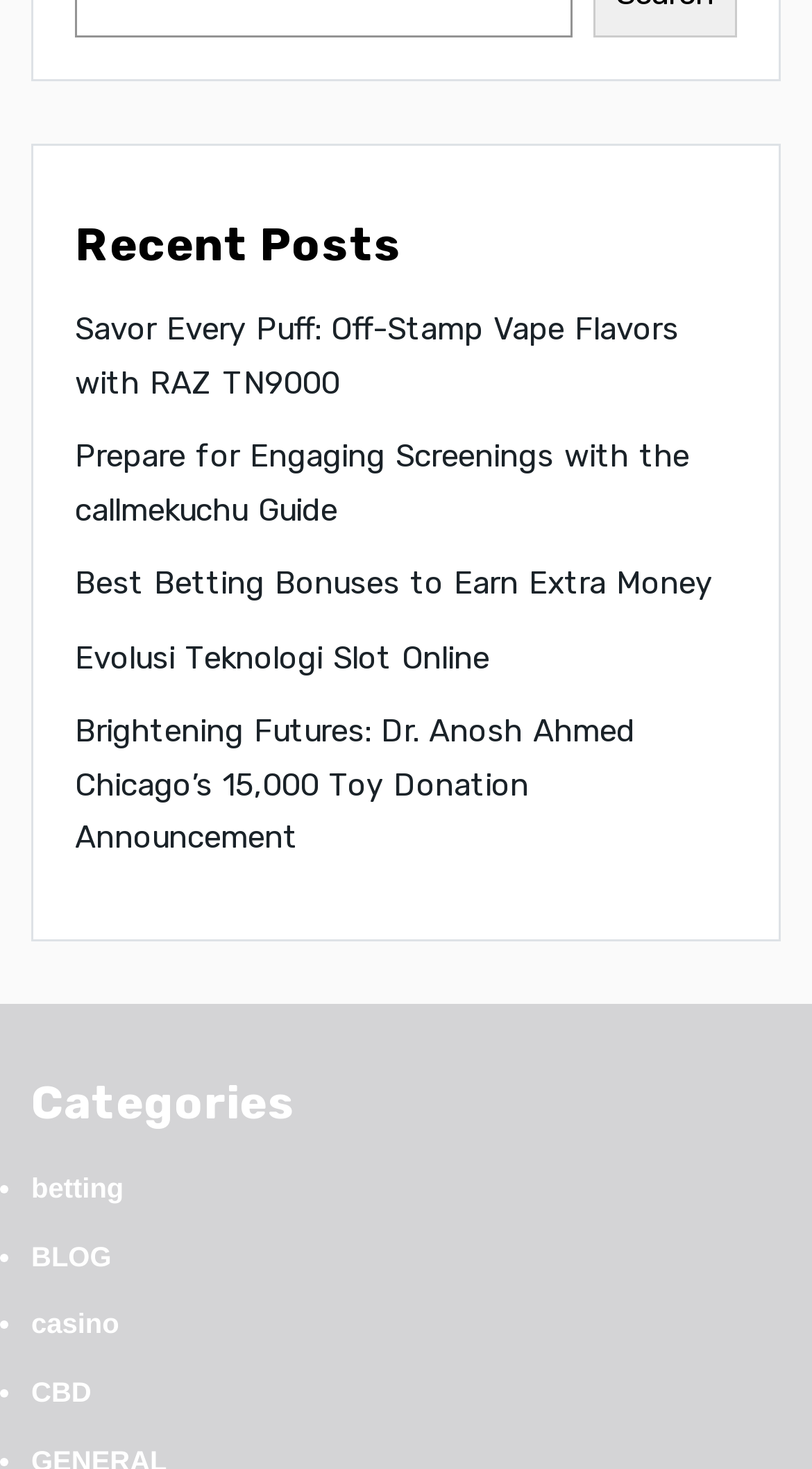Determine the bounding box coordinates of the UI element that matches the following description: "Deny". The coordinates should be four float numbers between 0 and 1 in the format [left, top, right, bottom].

None